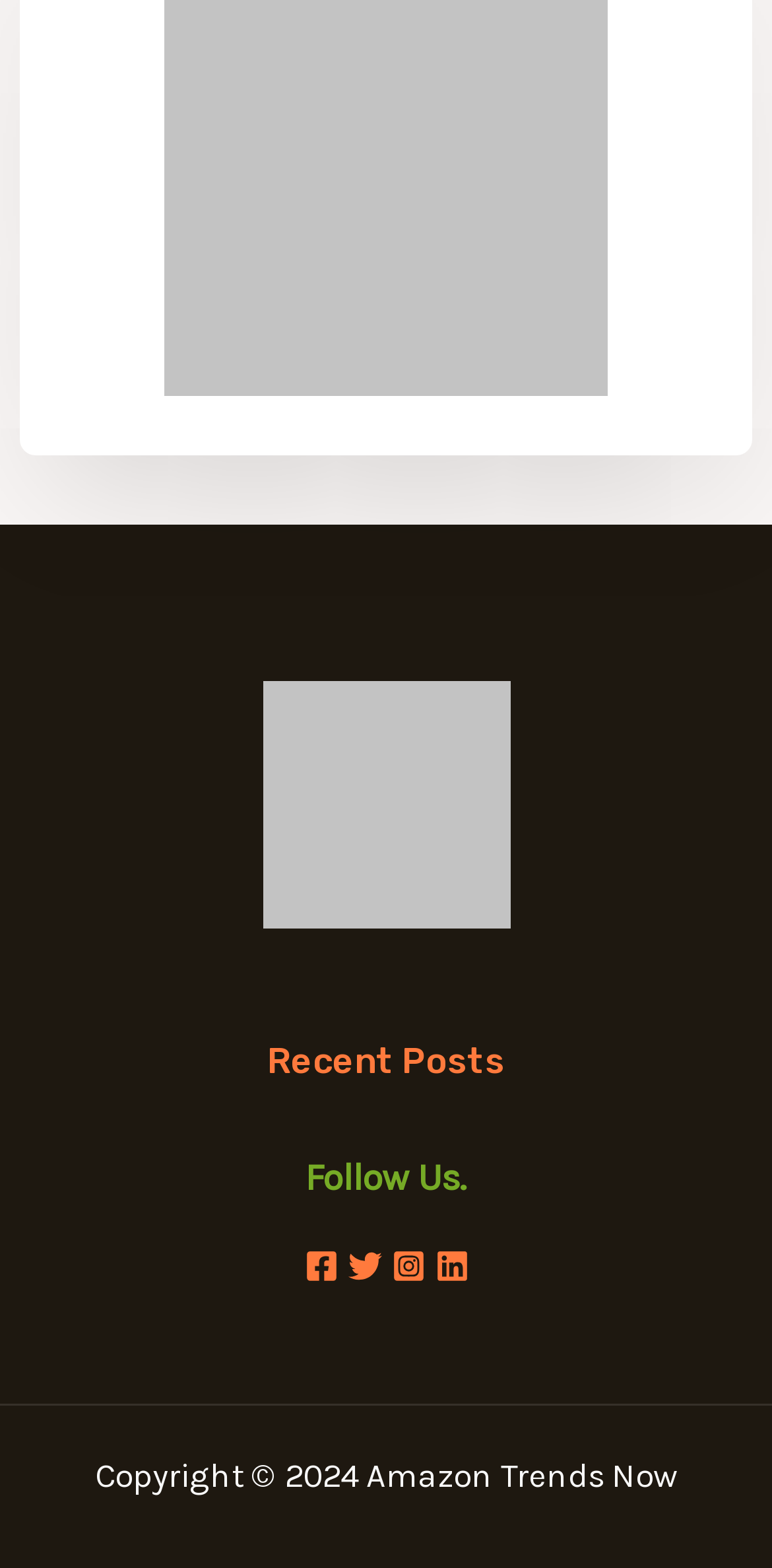Answer the question below with a single word or a brief phrase: 
What is the title of the second footer widget?

Recent Posts